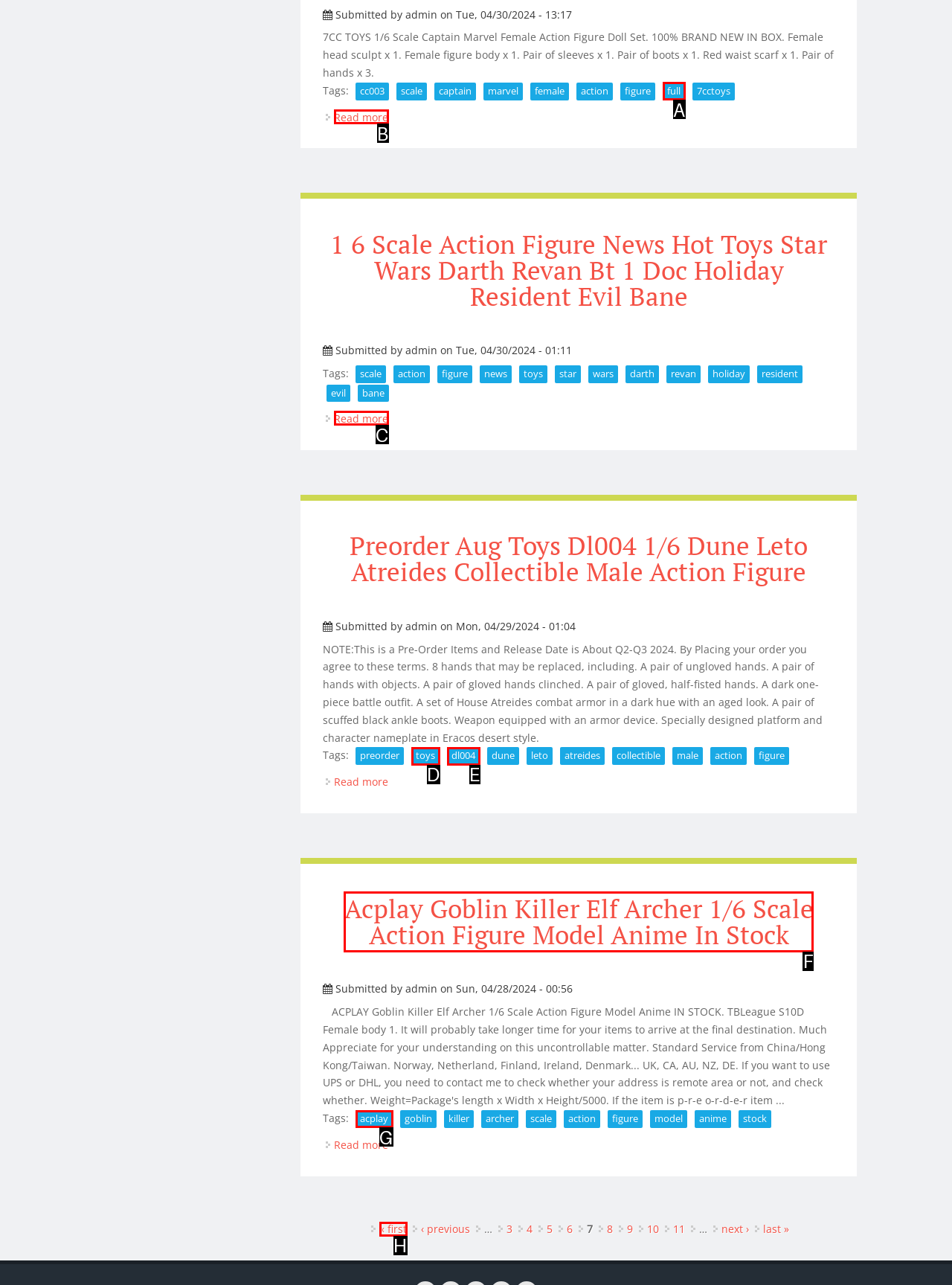Identify the HTML element to select in order to accomplish the following task: Read more about 1 6 Scale Action Figure News Hot Toys Star Wars Darth Revan Bt 1 Doc Holiday Resident Evil Bane
Reply with the letter of the chosen option from the given choices directly.

C